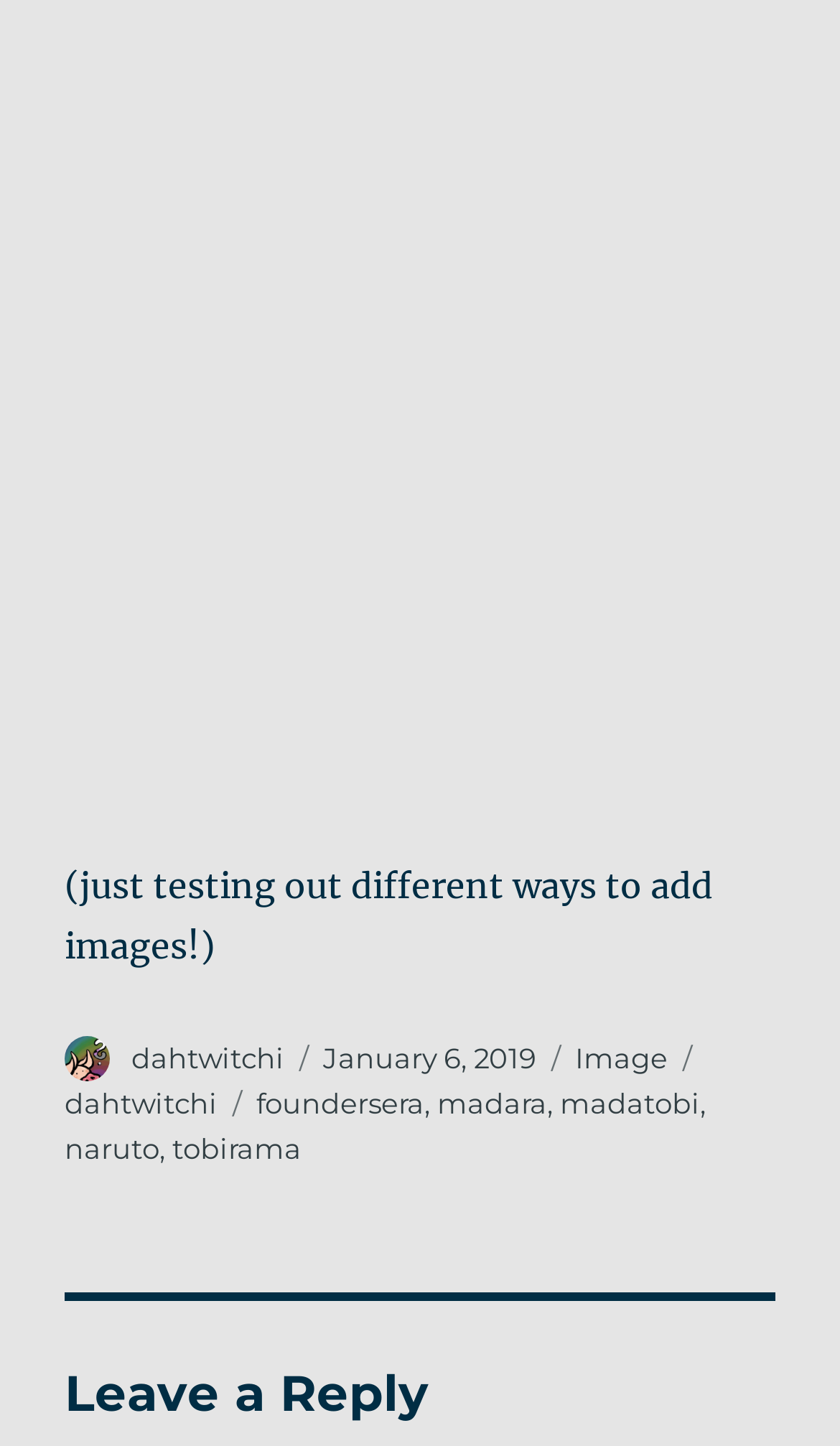Please determine the bounding box coordinates for the element that should be clicked to follow these instructions: "go to the page of dahtwitchi".

[0.156, 0.719, 0.338, 0.743]